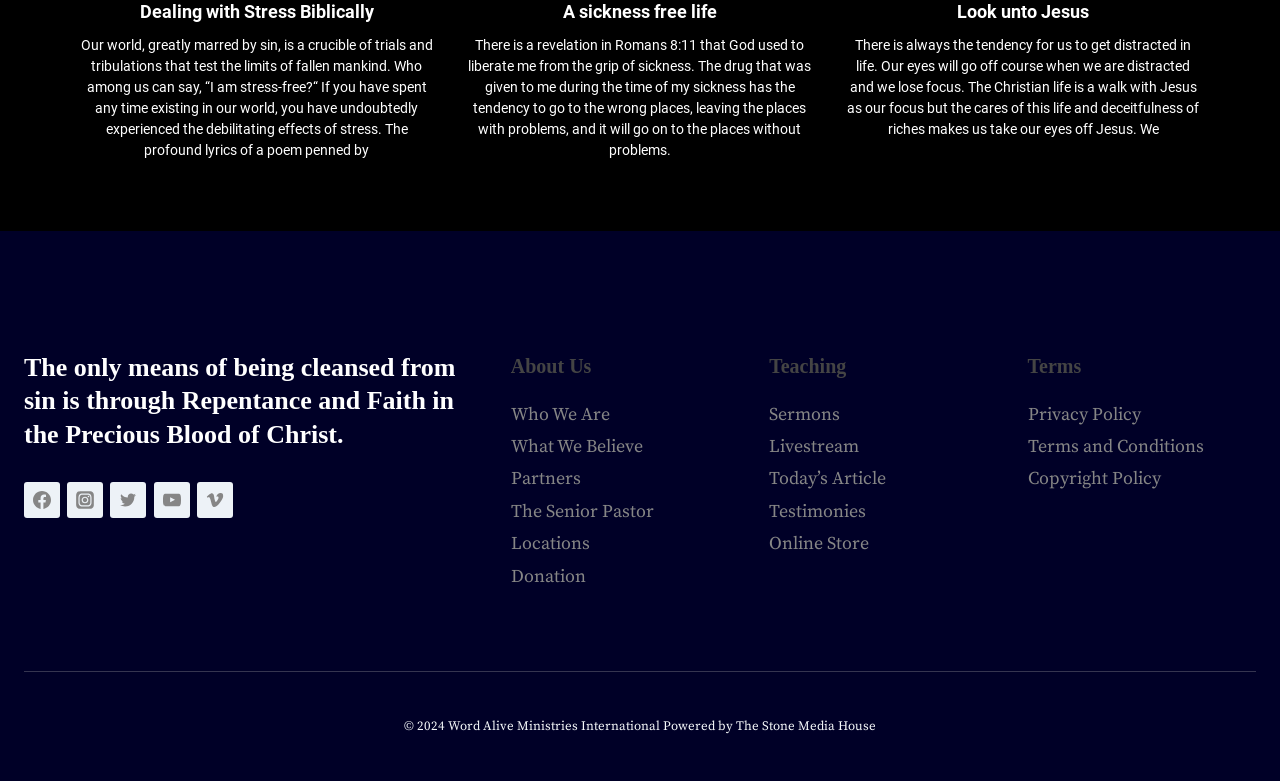Could you indicate the bounding box coordinates of the region to click in order to complete this instruction: "Learn about 'Who We Are'".

[0.399, 0.516, 0.476, 0.545]